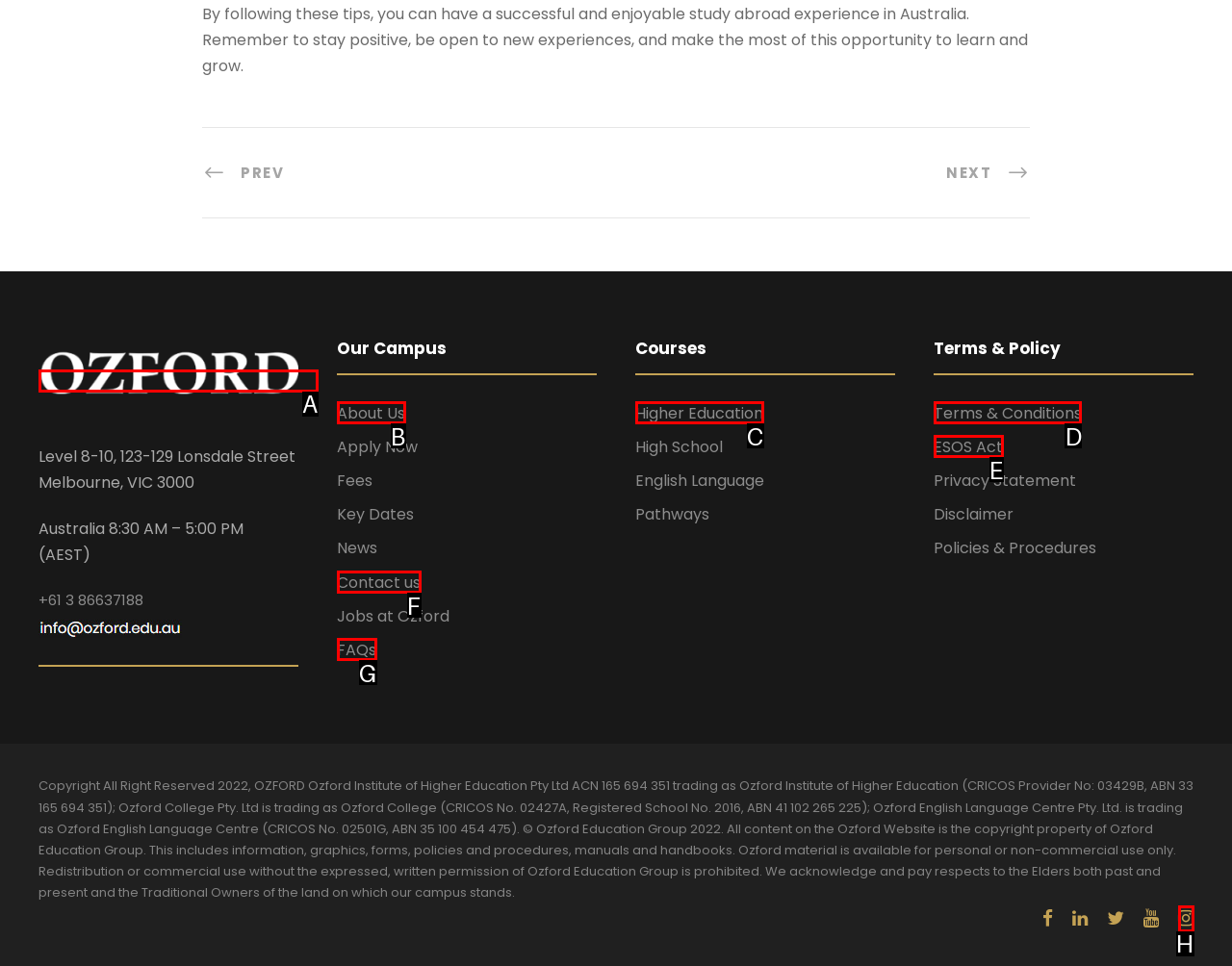Based on the choices marked in the screenshot, which letter represents the correct UI element to perform the task: Search for something?

None